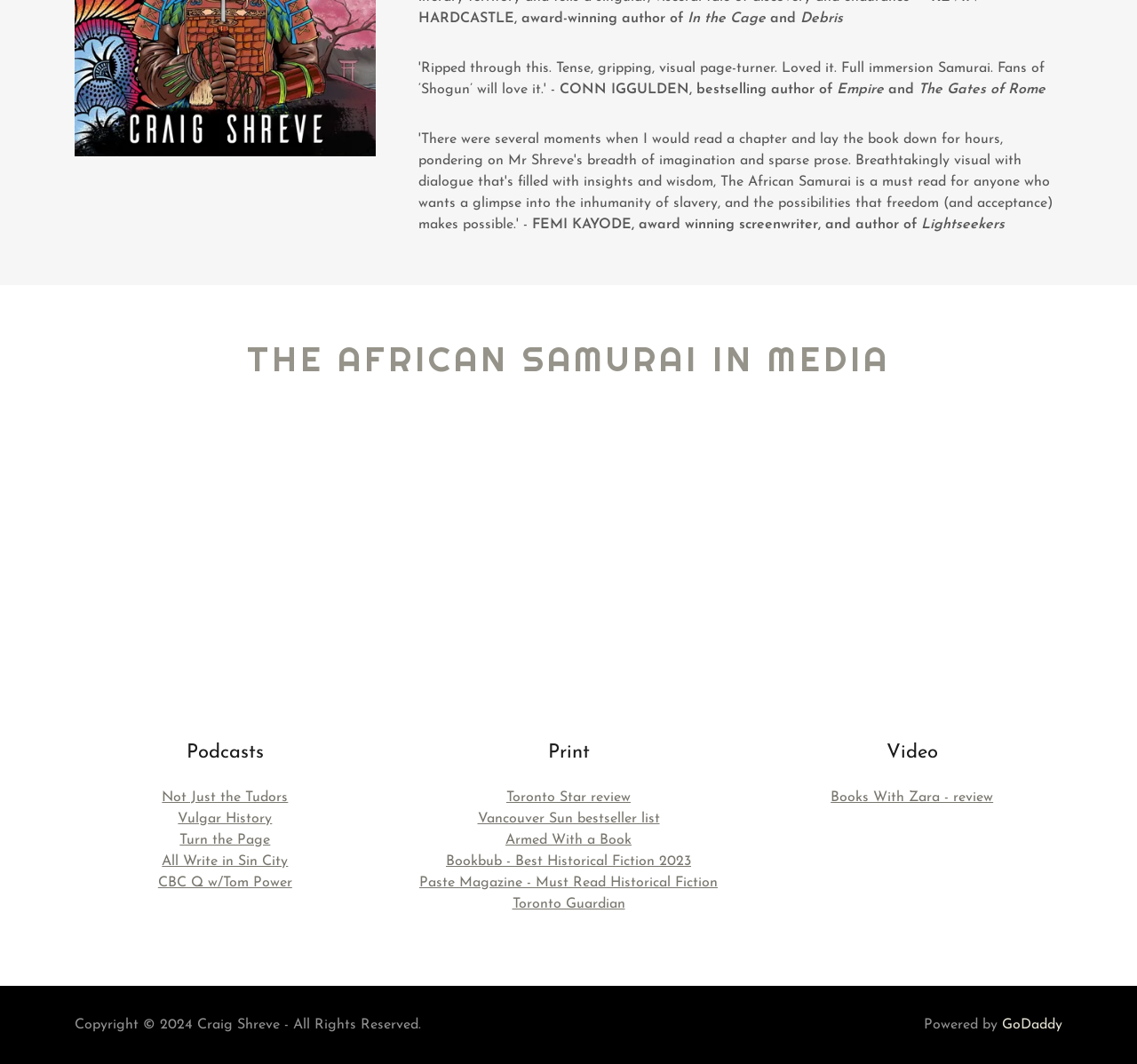Bounding box coordinates are given in the format (top-left x, top-left y, bottom-right x, bottom-right y). All values should be floating point numbers between 0 and 1. Provide the bounding box coordinate for the UI element described as: Vancouver Sun bestseller list

[0.42, 0.763, 0.58, 0.776]